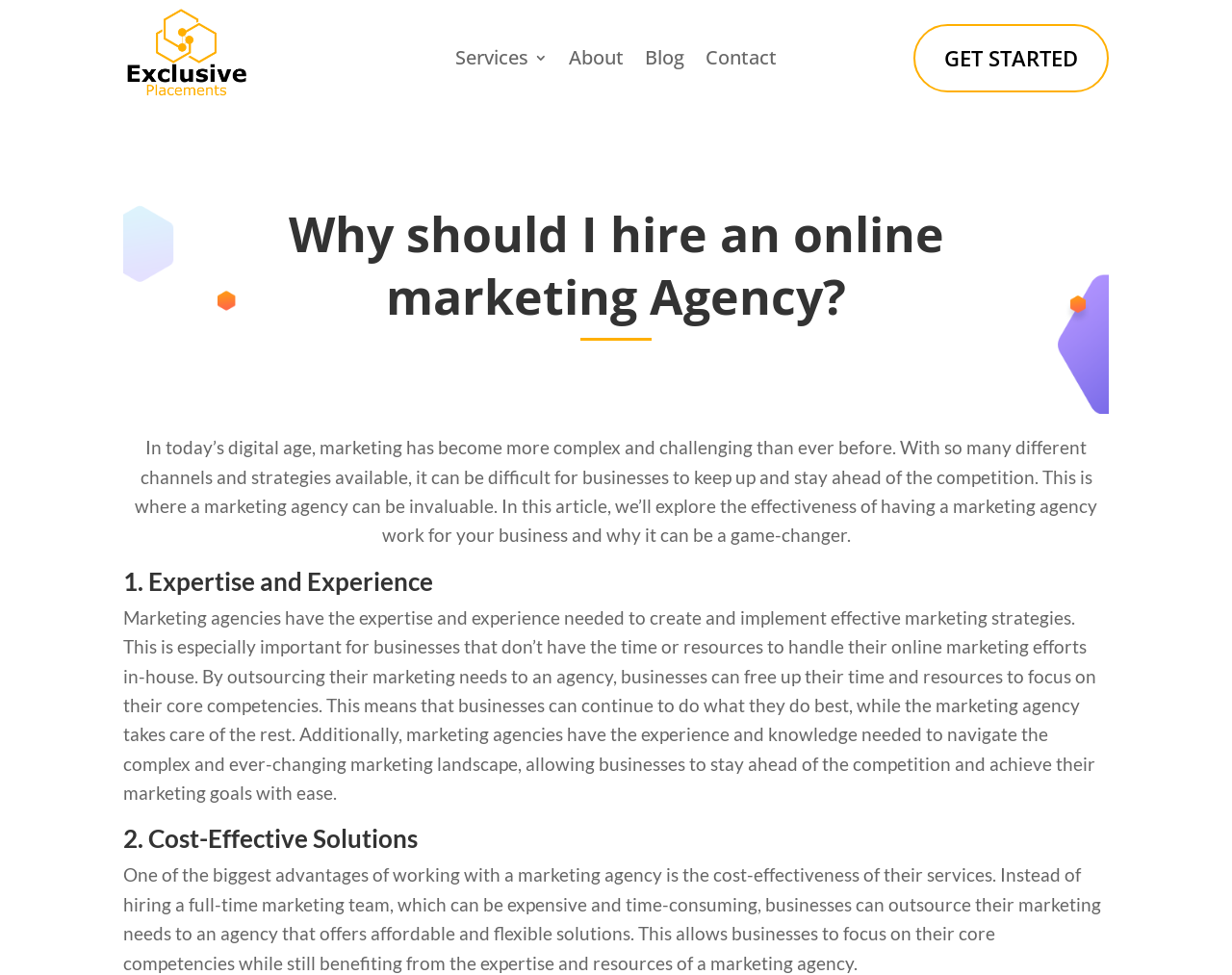Create an elaborate caption that covers all aspects of the webpage.

The webpage is about the benefits of hiring an online marketing agency, with the title "Why Should I Hire An Online Marketing Agency?" at the top. Below the title, there is a logo of "Exclusive Placements" accompanied by a link to the company's website. 

On the top navigation bar, there are four links: "Services", "About", "Blog", and "Contact", aligned from left to right. On the right side of the navigation bar, there is a prominent call-to-action button "GET STARTED".

The main content of the webpage is divided into three sections, each with a heading. The first section, "Why should I hire an online marketing Agency?", provides an introduction to the importance of marketing agencies in today's digital age. 

Below the introduction, there are two subheadings: "1. Expertise and Experience" and "2. Cost-Effective Solutions". The first subheading explains how marketing agencies can provide expertise and experience to businesses, allowing them to focus on their core competencies. The second subheading highlights the cost-effectiveness of outsourcing marketing needs to an agency.

Throughout the webpage, there are no images other than the logo of "Exclusive Placements" at the top. The layout is clean, with ample whitespace between sections, making it easy to read and navigate.